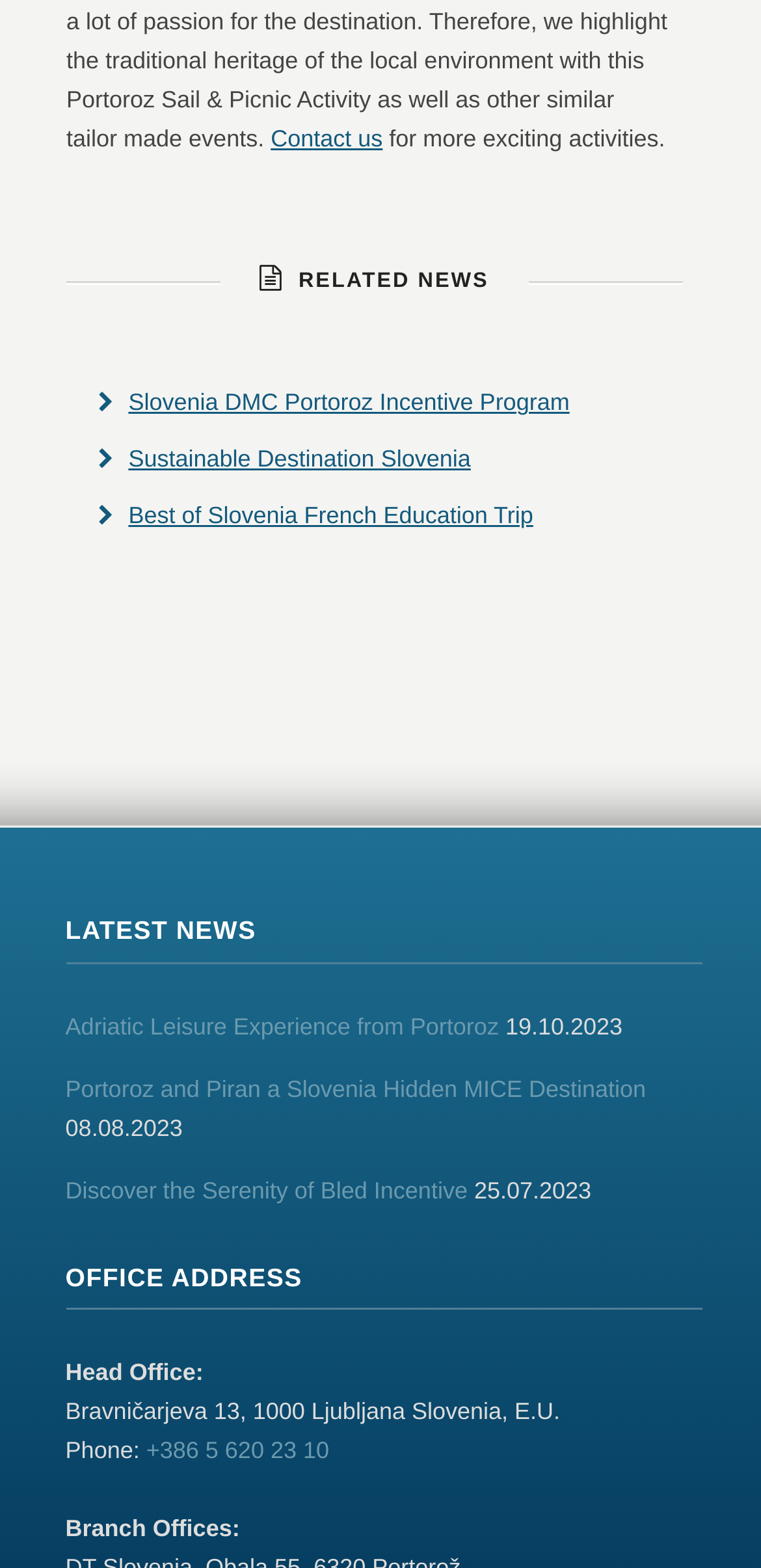Determine the bounding box coordinates of the clickable region to carry out the instruction: "Read about Adriatic Leisure Experience from Portoroz".

[0.086, 0.646, 0.655, 0.663]